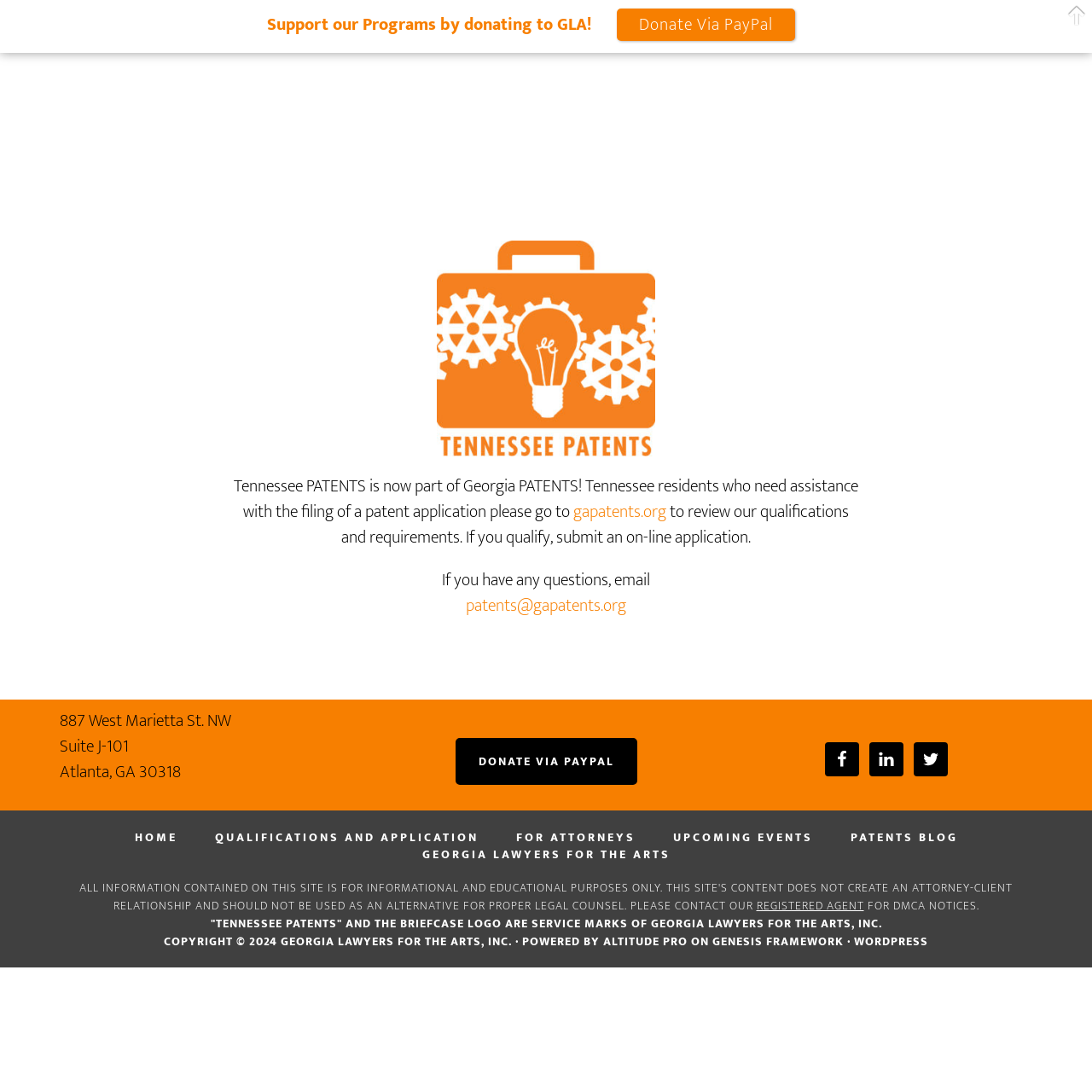Please reply with a single word or brief phrase to the question: 
What is the purpose of the webpage for Tennessee residents?

Filing patent applications